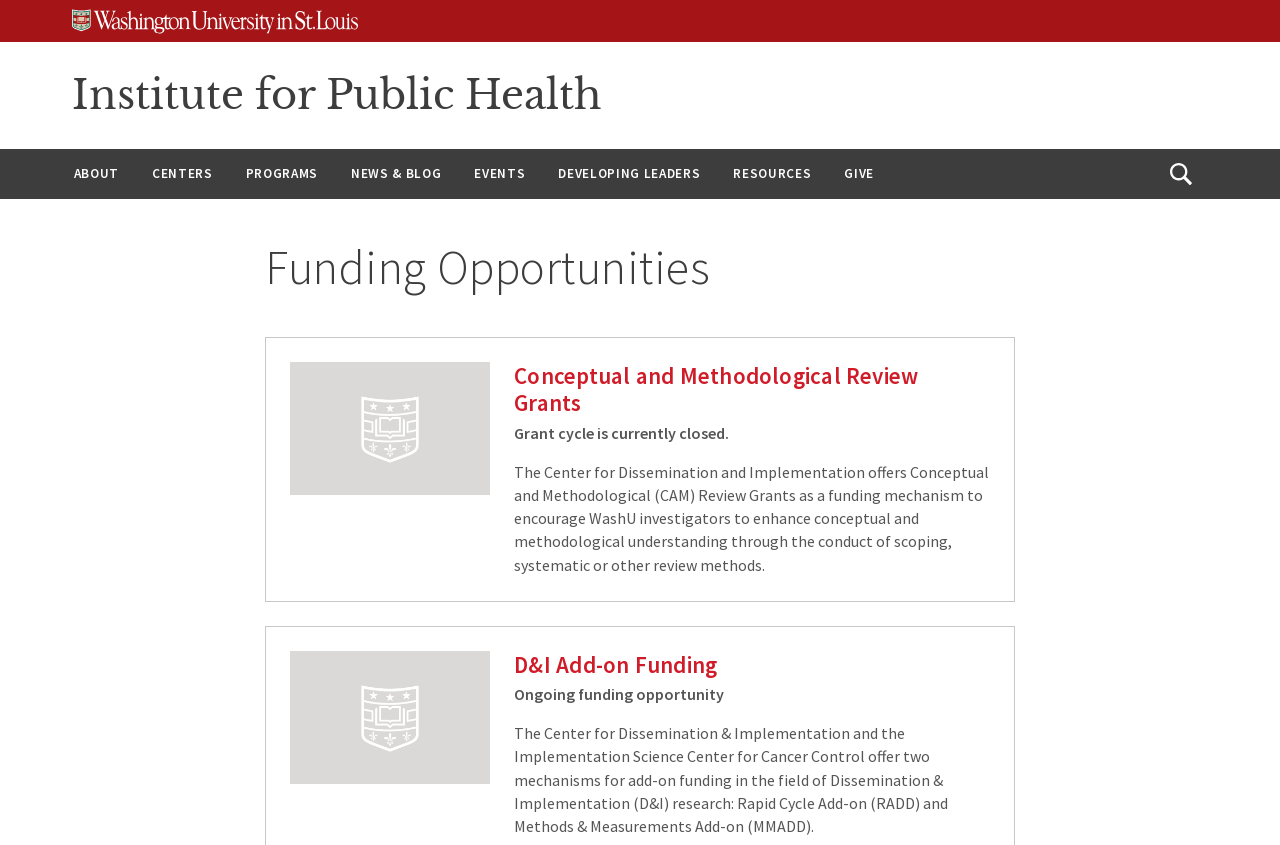What is the name of the university on the webpage?
Using the visual information, respond with a single word or phrase.

Washington University in St. Louis